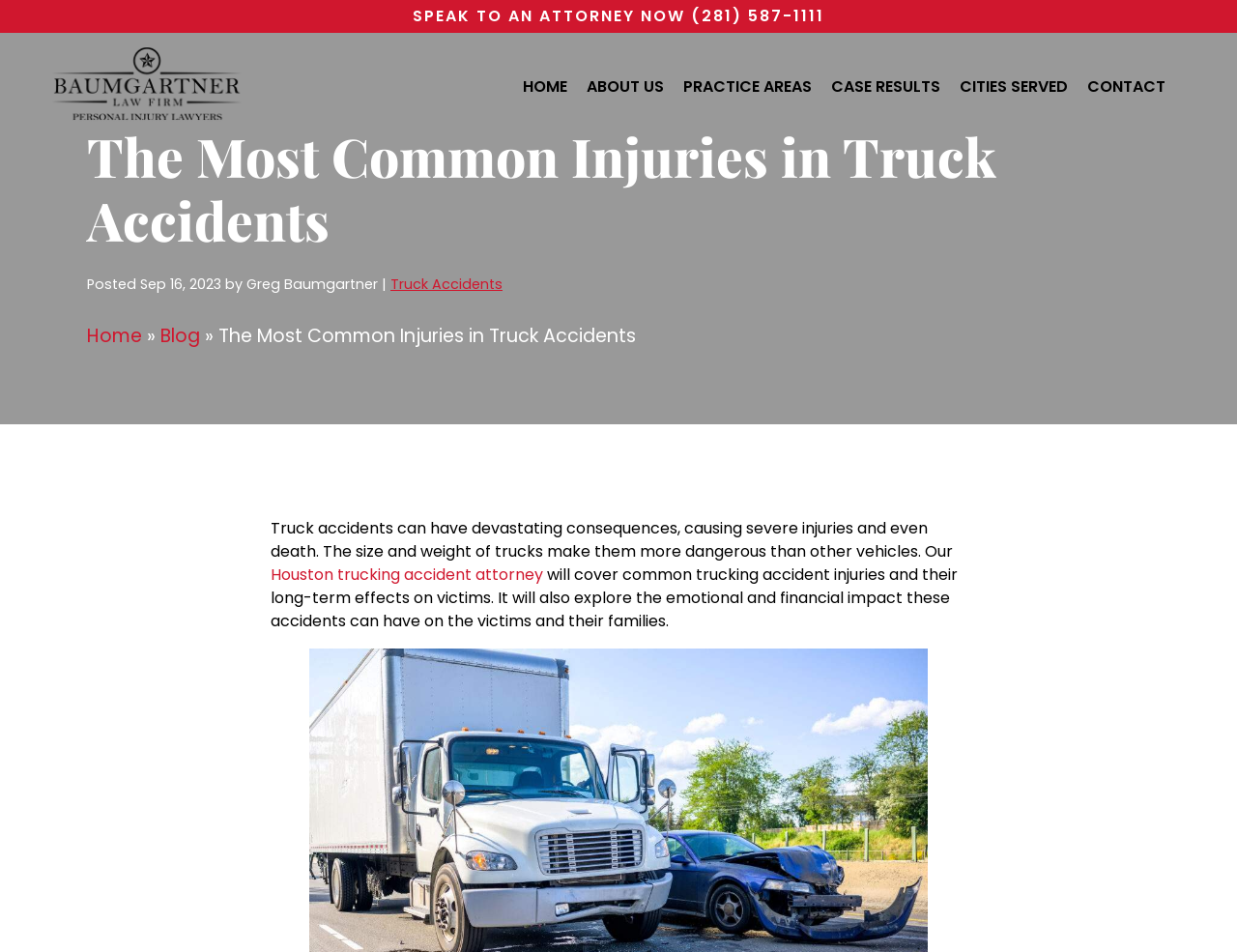Identify the bounding box of the UI element that matches this description: "Home".

[0.07, 0.339, 0.115, 0.366]